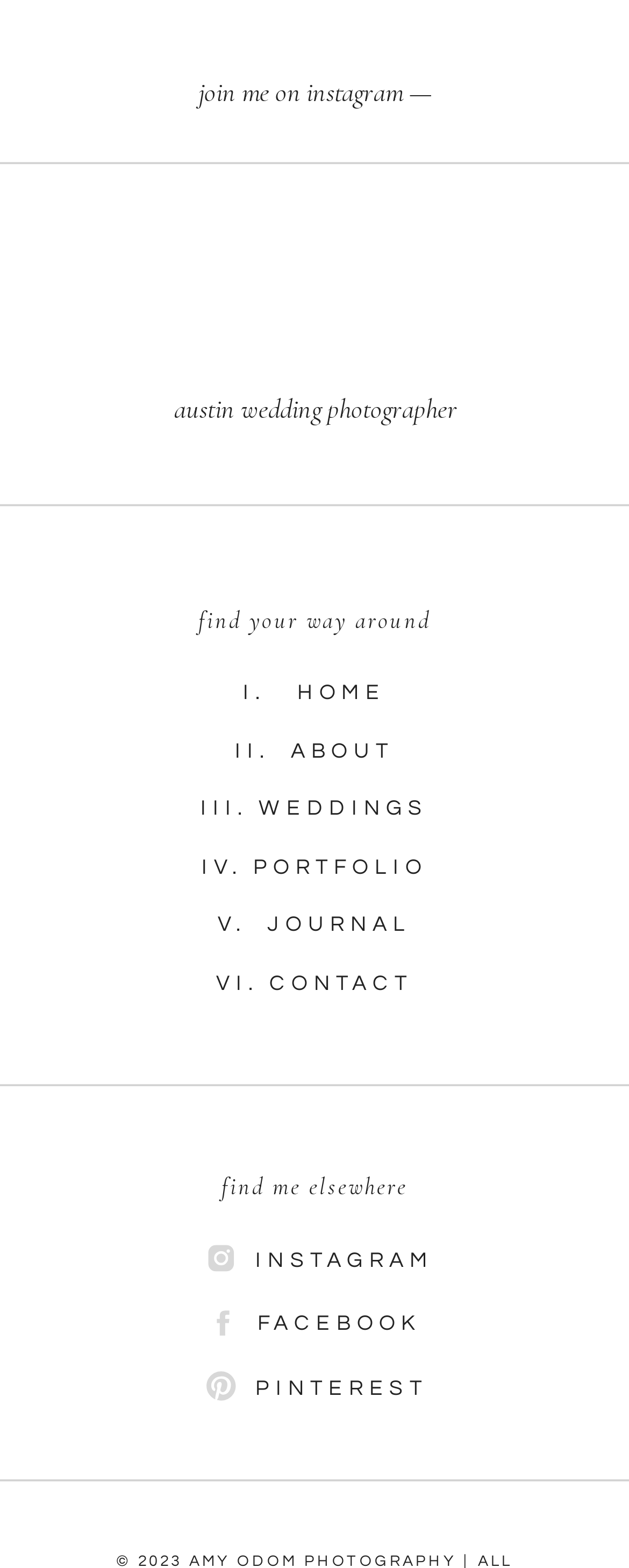Can you provide the bounding box coordinates for the element that should be clicked to implement the instruction: "Follow the 'join me on instagram —' link"?

[0.066, 0.047, 0.938, 0.087]